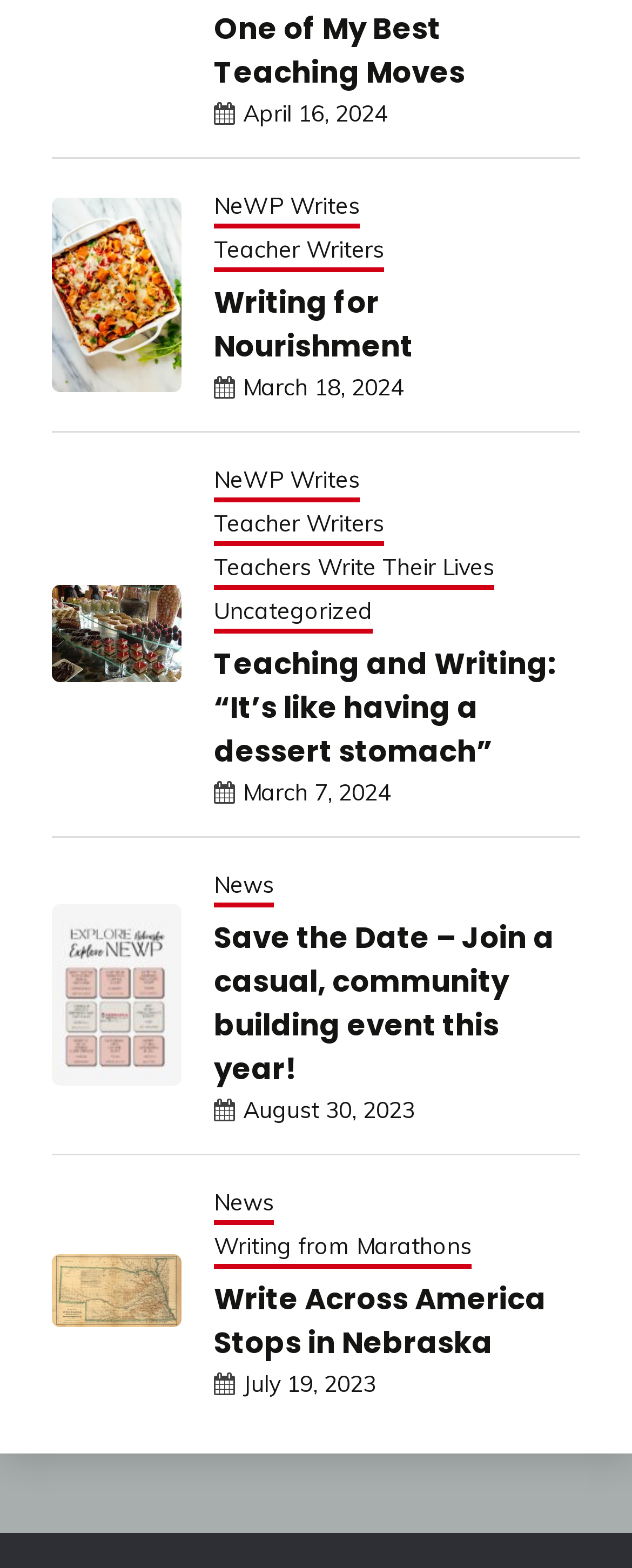What is the category of the 'Teaching and Writing: “It’s like having a dessert stomach”' article?
Relying on the image, give a concise answer in one word or a brief phrase.

Uncategorized